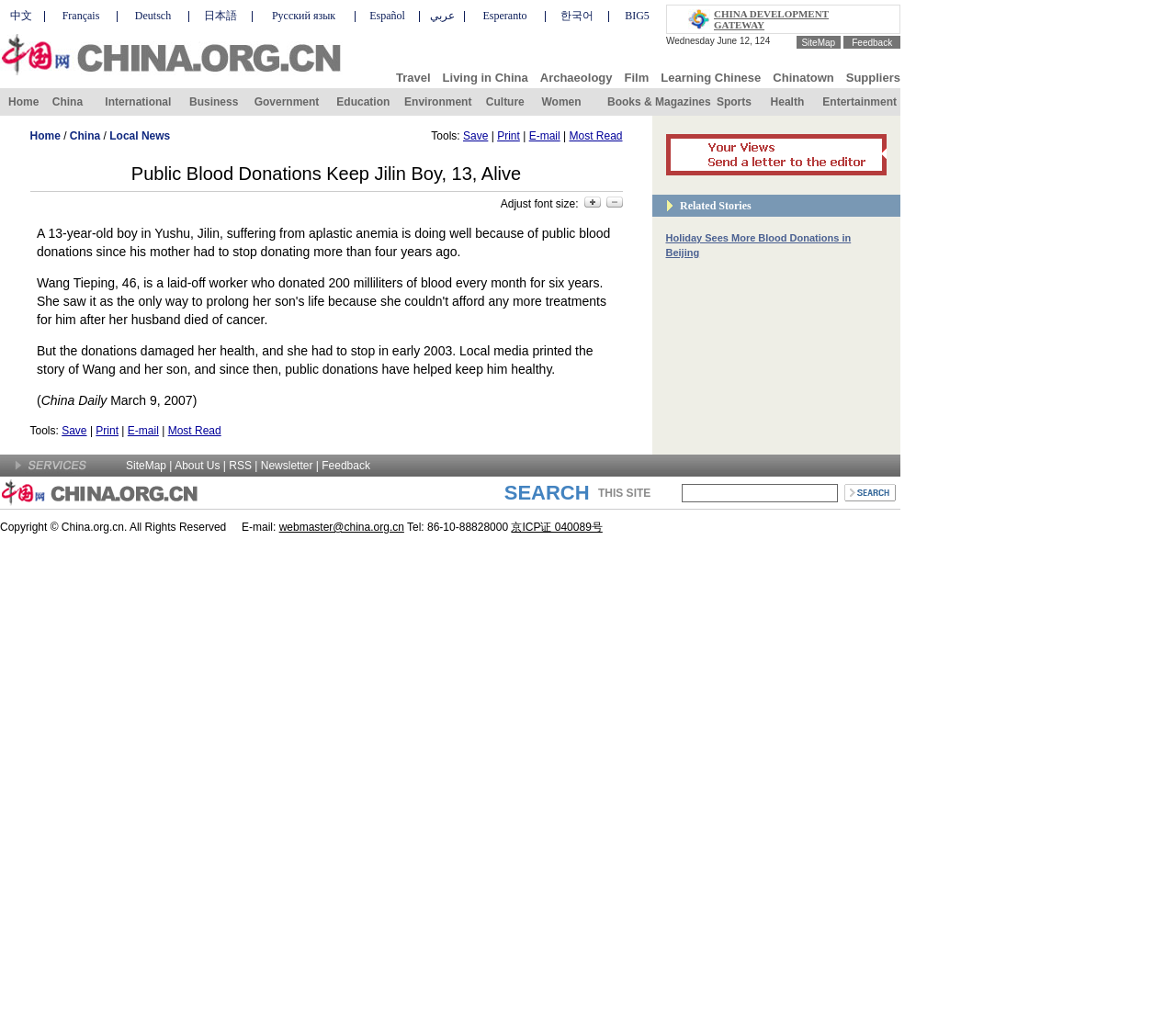Observe the image and answer the following question in detail: What languages are available on this website?

Based on the top navigation bar, there are multiple language options available, including Chinese, French, German, Japanese, Russian, Spanish, Arabic, Esperanto, and Korean.